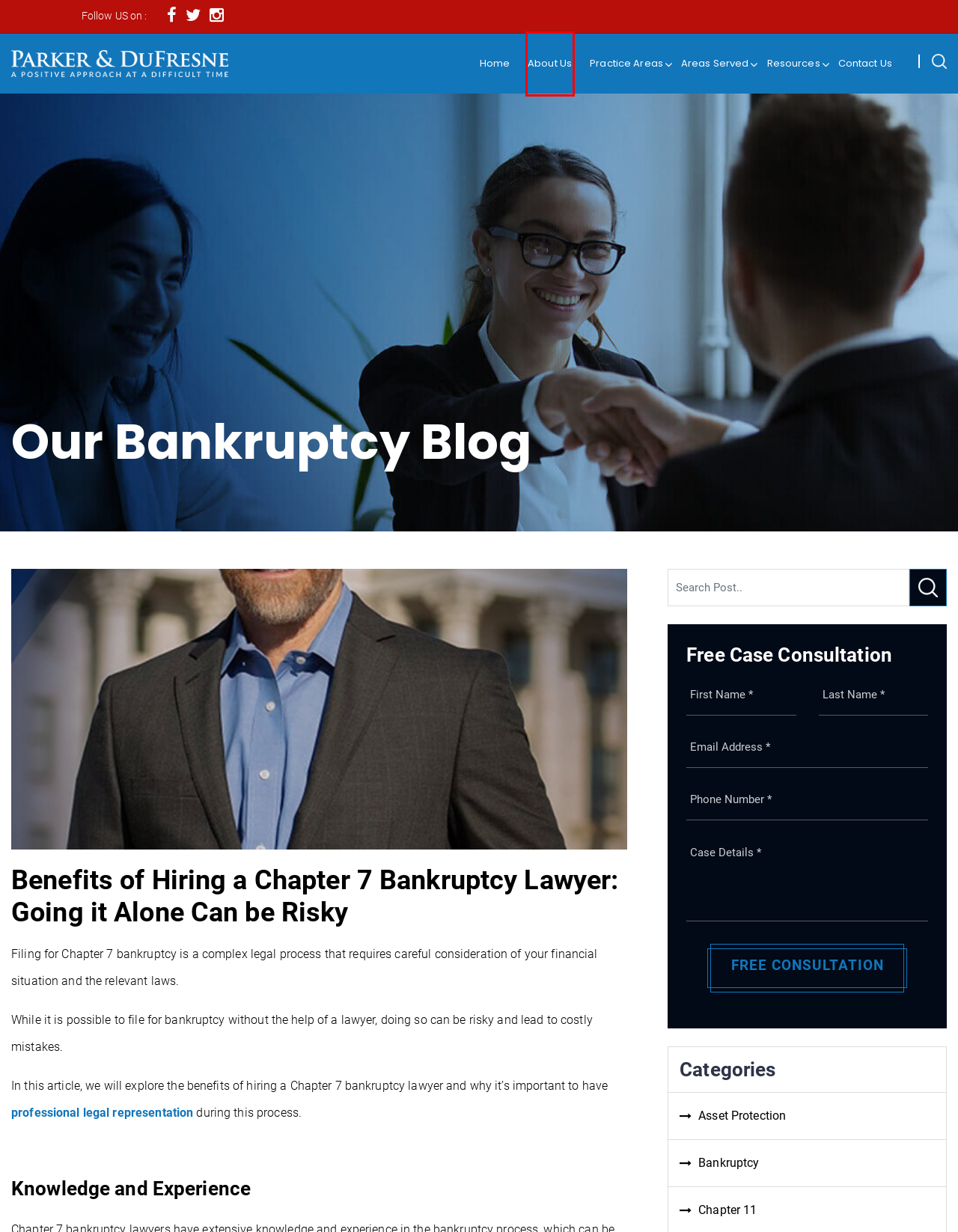Examine the screenshot of the webpage, which has a red bounding box around a UI element. Select the webpage description that best fits the new webpage after the element inside the red bounding box is clicked. Here are the choices:
A. Legal Services & Practice Areas | Parker & DuFresne
B. Resources | Parker & DuFresne | Jacksonville, FL
C. Jacksonville Bankruptcy Lawyer | Florida Bankruptcy Attorneys
D. Costs & Fees | Parker & Dufresne | Bankruptcy Lawyers
E. Privacy Policy - Parker and DuFresne
F. Disclaimer | Parker & DuFresne | Jacksonville, FL
G. Contact | Parker & DuFresne | Jacksonville, FL
H. About Us | Parker & DuFresne | Jacksonville, FL

H